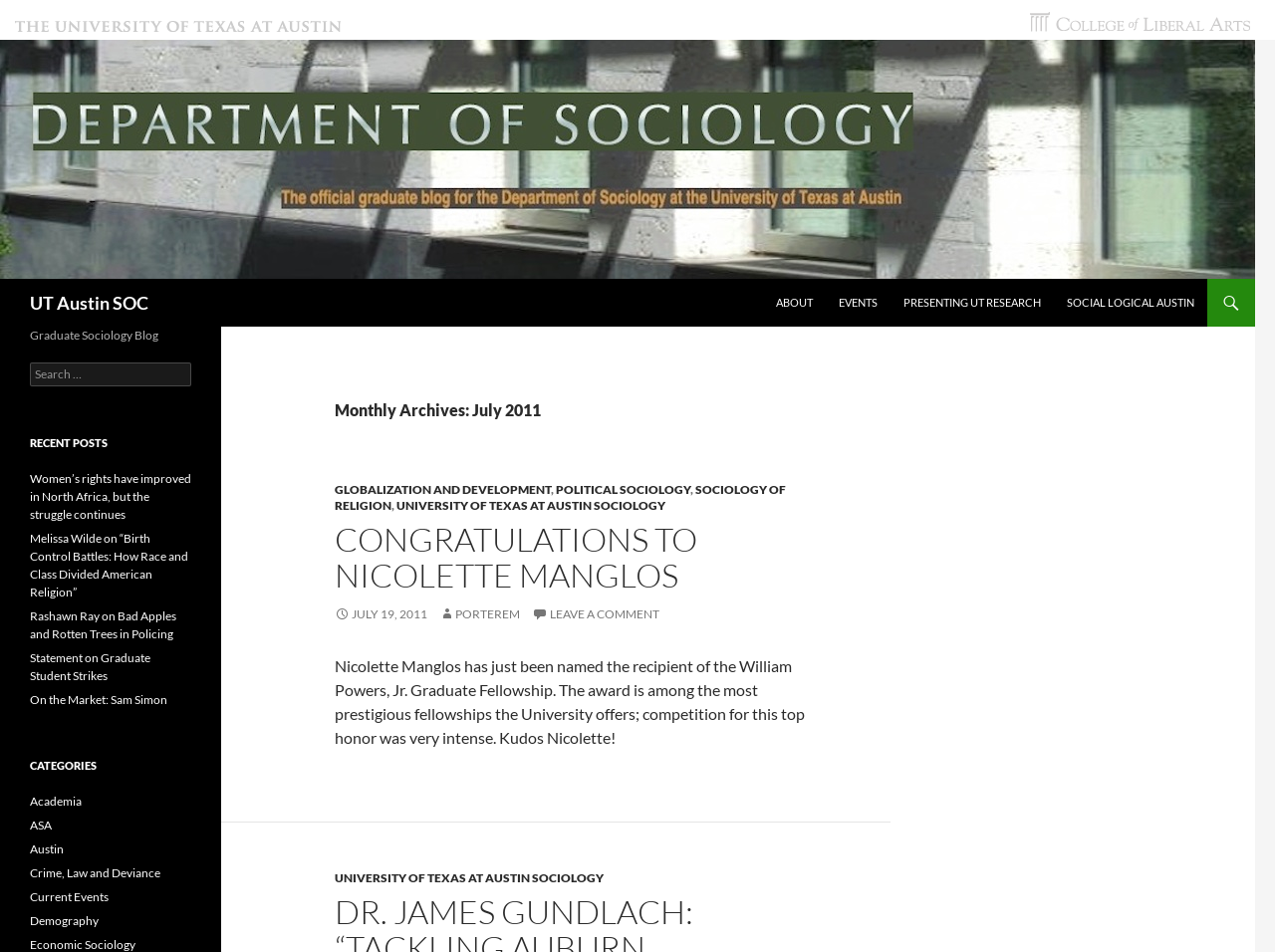Extract the main title from the webpage.

UT Austin SOC